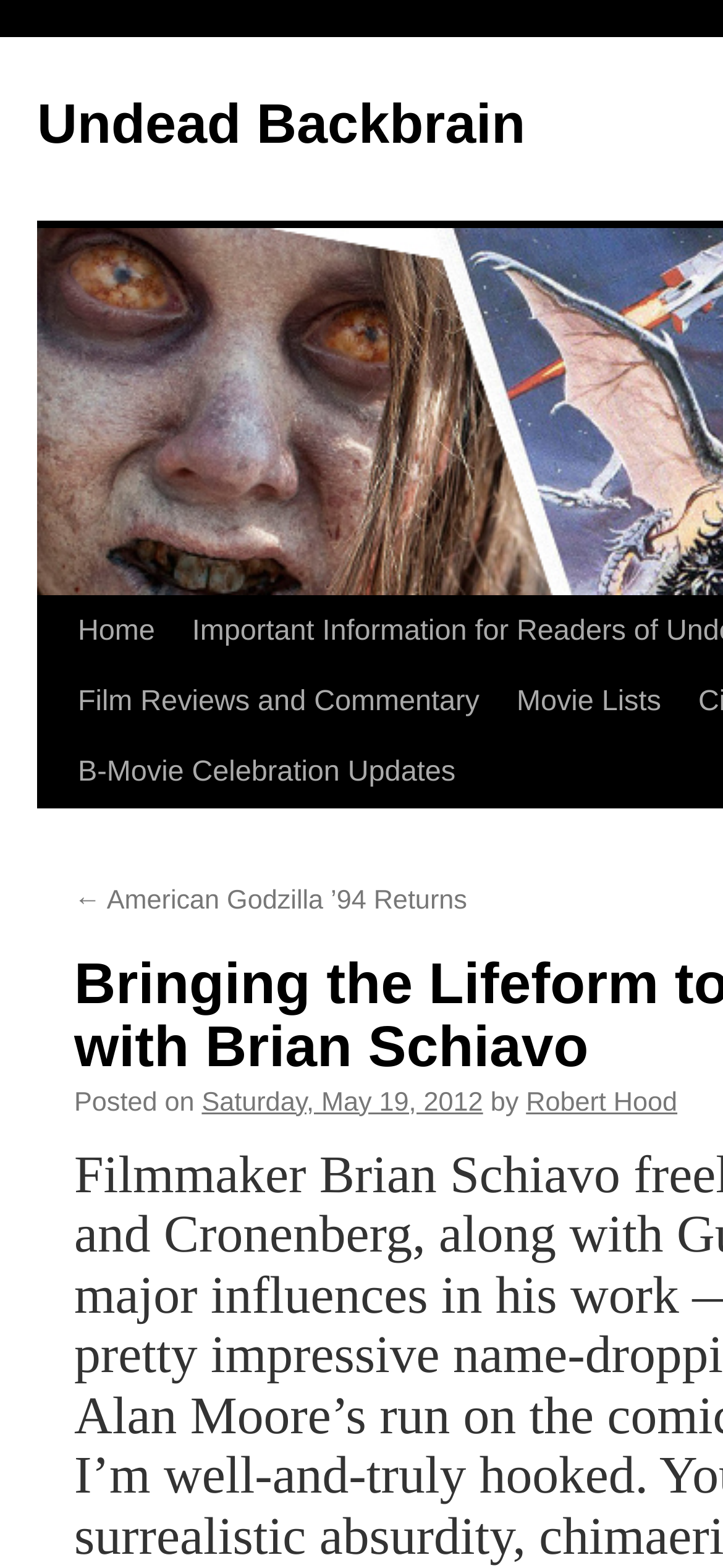Identify the bounding box coordinates for the element that needs to be clicked to fulfill this instruction: "read the interview with Brian Schiavo". Provide the coordinates in the format of four float numbers between 0 and 1: [left, top, right, bottom].

[0.051, 0.06, 0.727, 0.099]